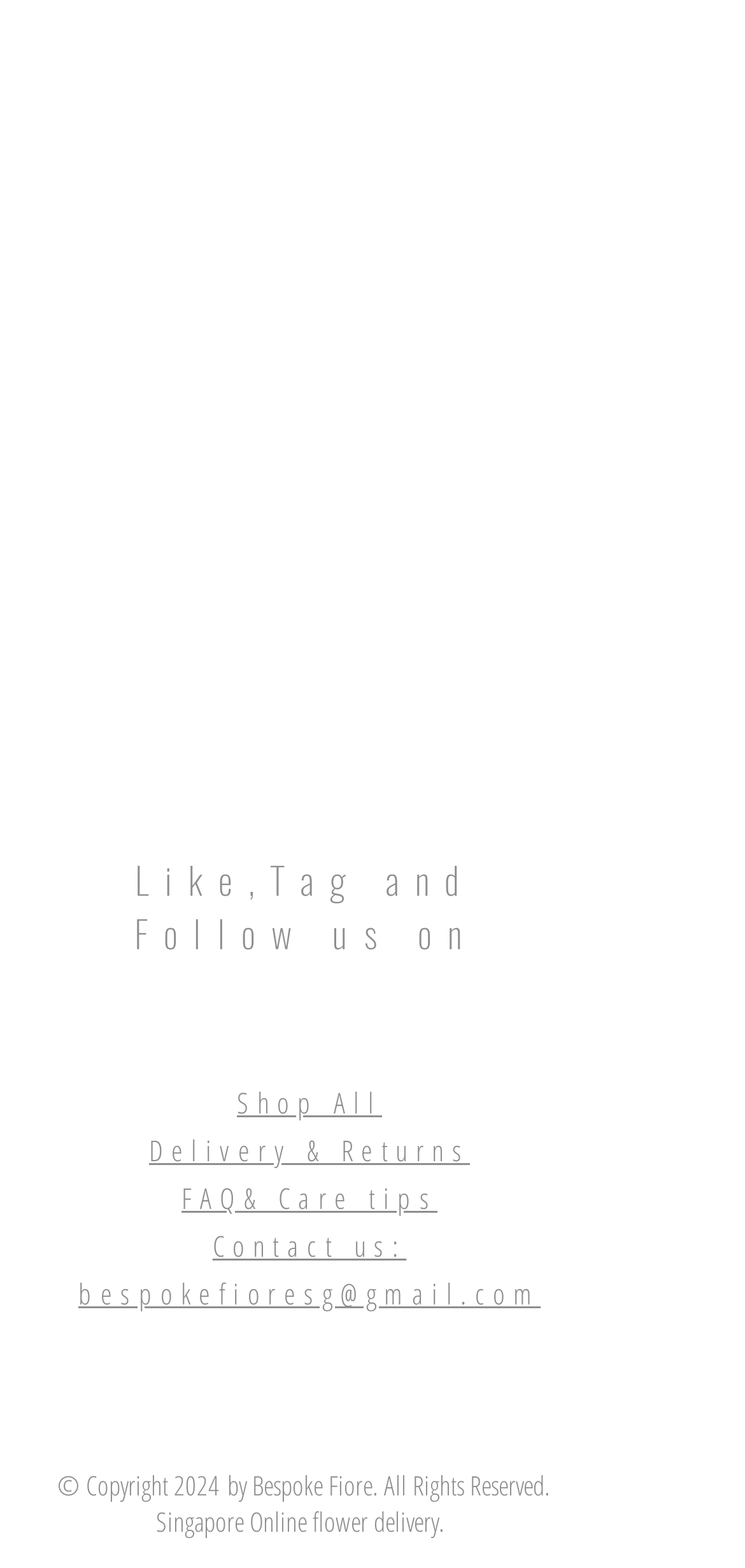Please determine the bounding box coordinates of the element to click on in order to accomplish the following task: "View delivery and returns policy". Ensure the coordinates are four float numbers ranging from 0 to 1, i.e., [left, top, right, bottom].

[0.2, 0.723, 0.631, 0.746]